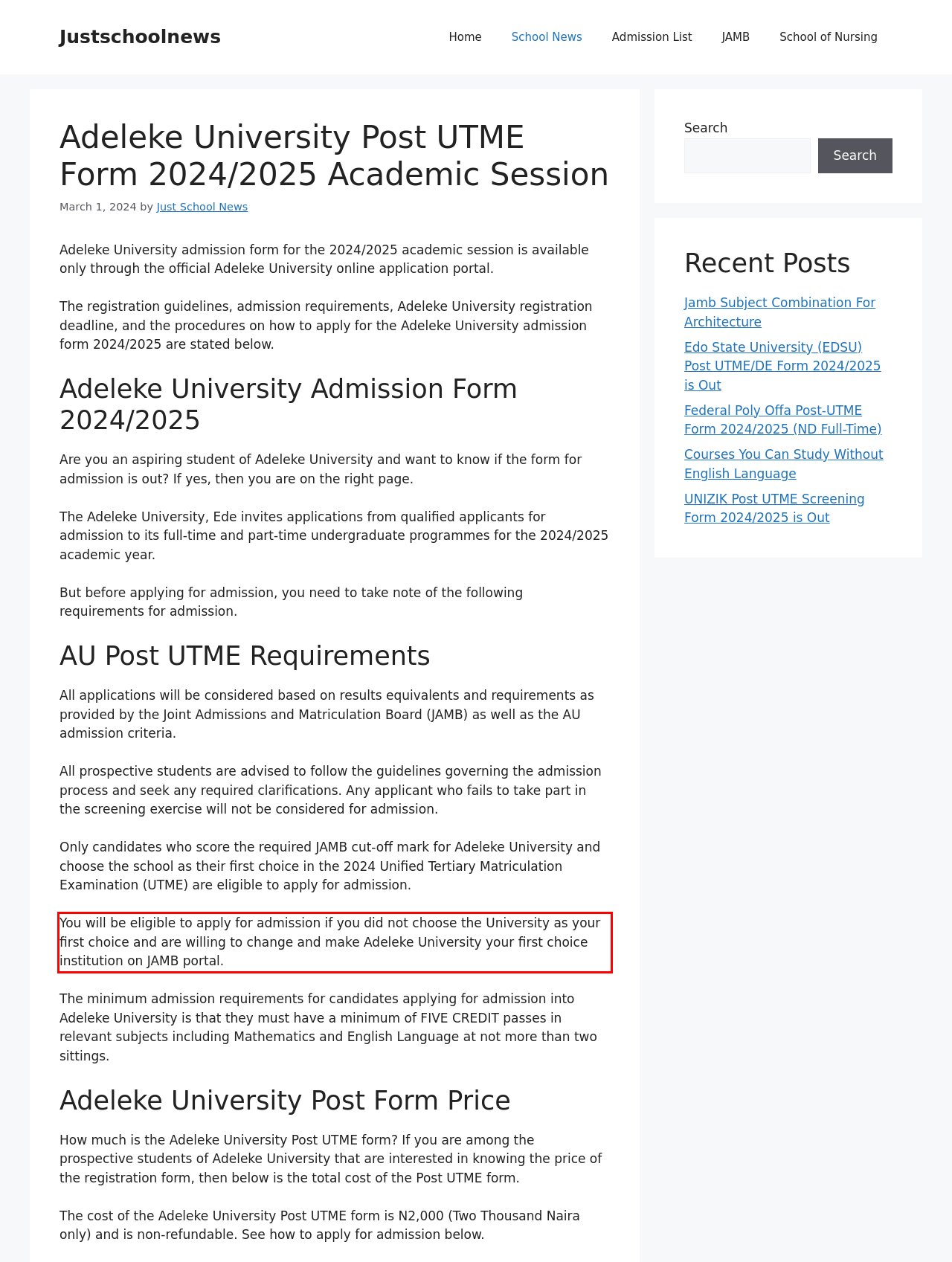Using OCR, extract the text content found within the red bounding box in the given webpage screenshot.

You will be eligible to apply for admission if you did not choose the University as your first choice and are willing to change and make Adeleke University your first choice institution on JAMB portal.